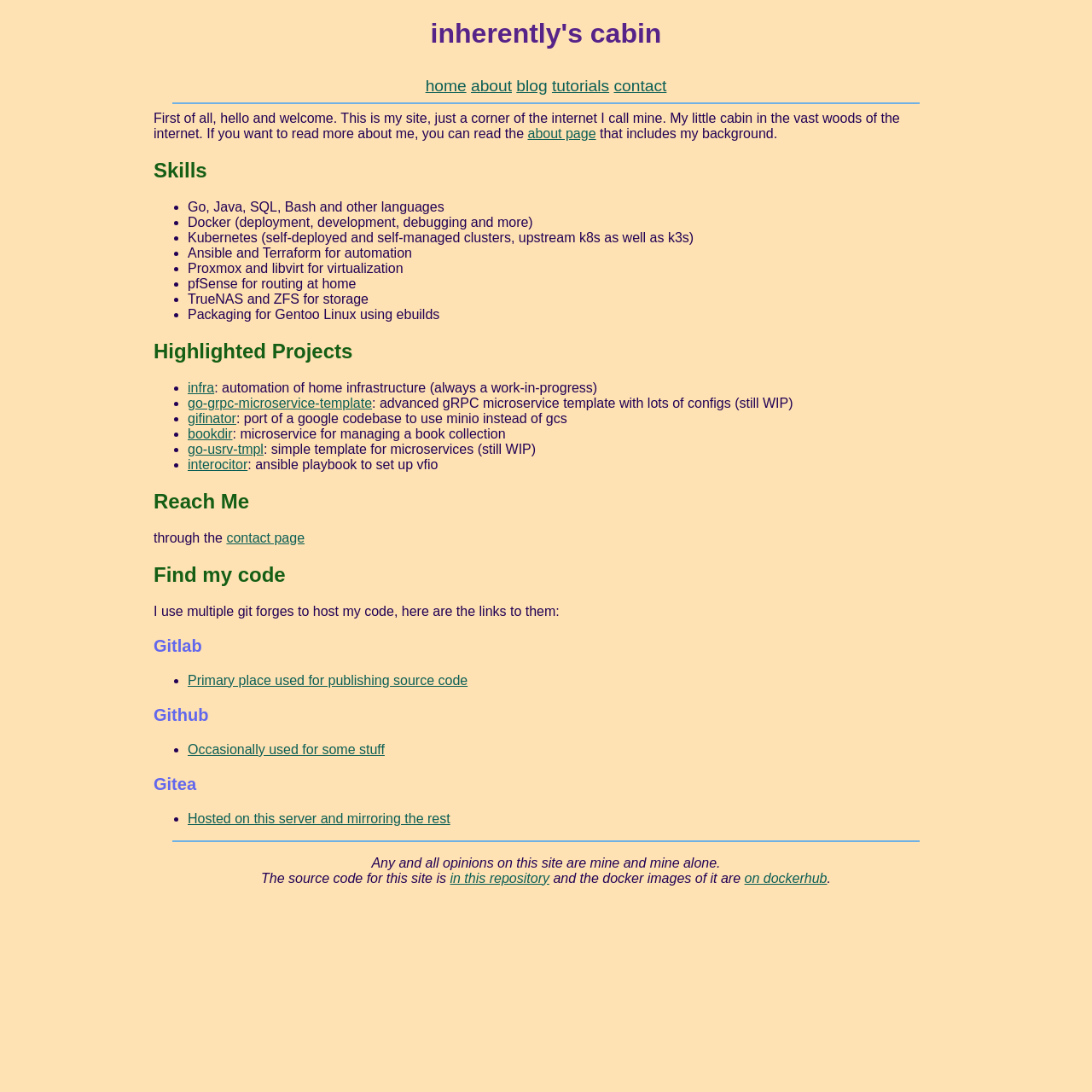Please find the bounding box coordinates of the clickable region needed to complete the following instruction: "read about the author". The bounding box coordinates must consist of four float numbers between 0 and 1, i.e., [left, top, right, bottom].

[0.483, 0.116, 0.546, 0.129]